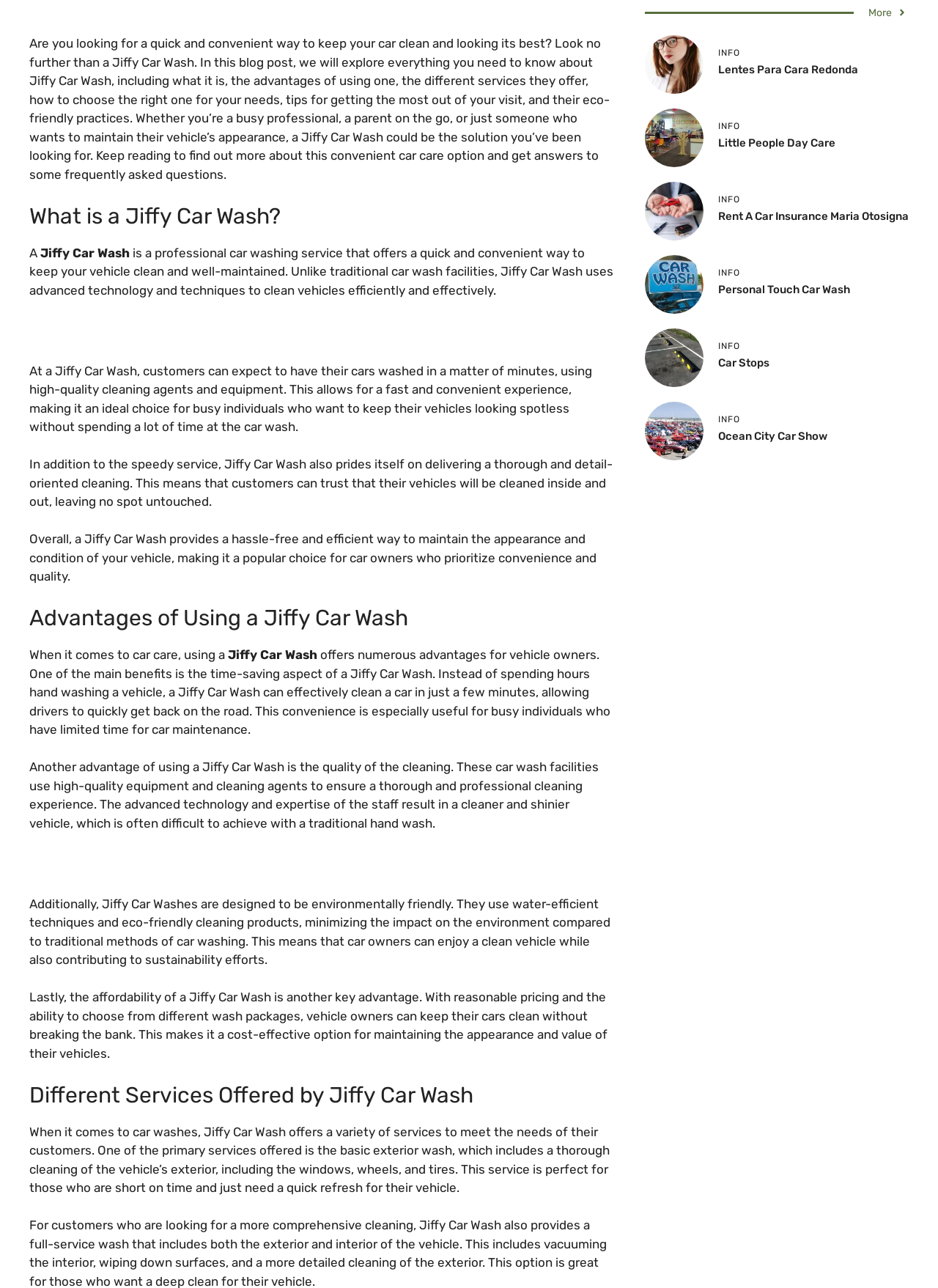Given the element description: "More", predict the bounding box coordinates of the UI element it refers to, using four float numbers between 0 and 1, i.e., [left, top, right, bottom].

[0.926, 0.004, 0.967, 0.016]